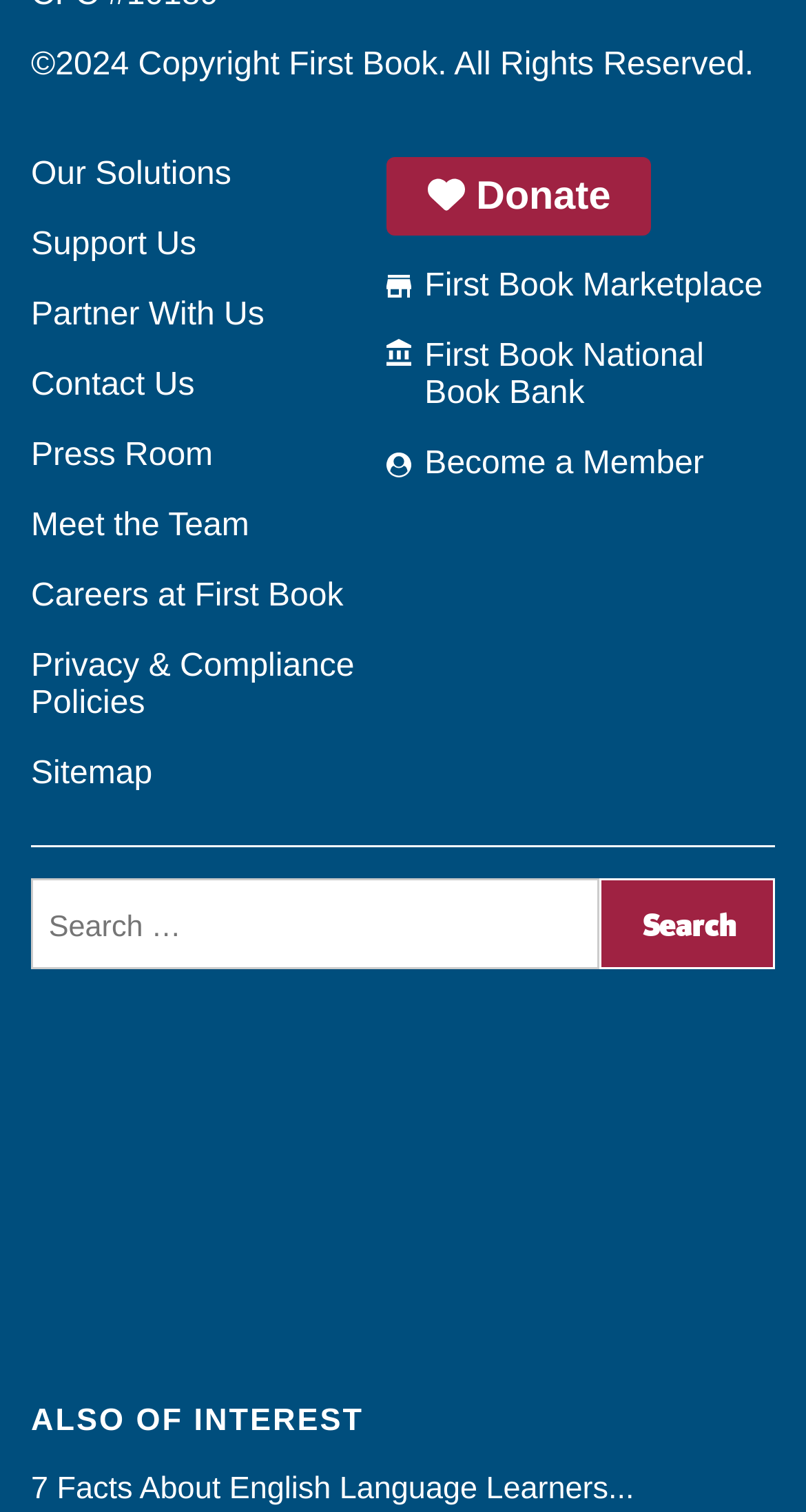Look at the image and give a detailed response to the following question: How many images are at the bottom of the page?

I scrolled down to the bottom of the page and found two images, one for '100% Accountability and Transparency Rating' and another for 'GuideStar Exchange Gold Participant'.